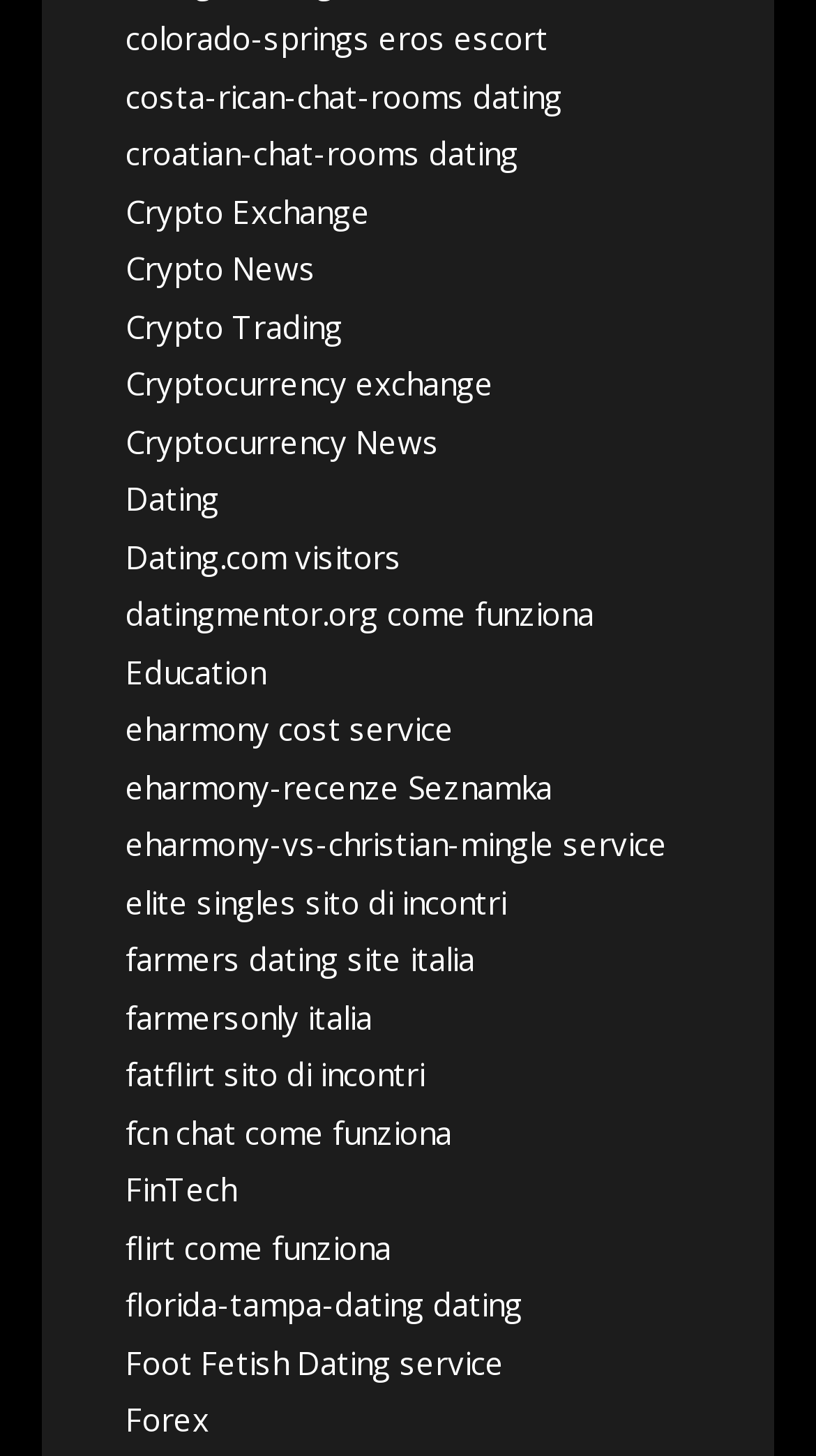Please answer the following query using a single word or phrase: 
What is the primary topic of the webpage?

Dating and Finance